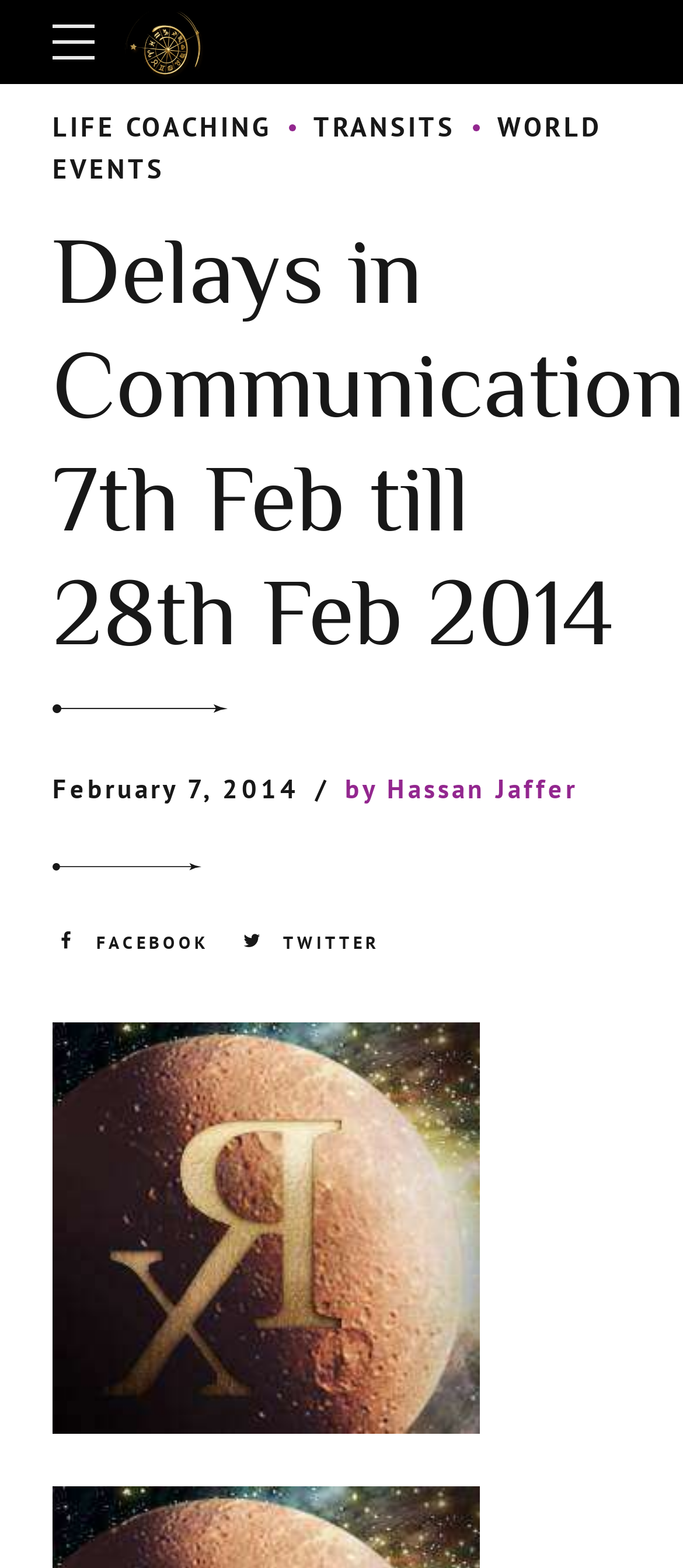What is the date of the article?
Please use the image to provide an in-depth answer to the question.

I found the date of the article by looking at the static text element with the content 'February 7, 2014' which is located below the heading 'Delays in Communication 7th Feb till 28th Feb 2014'.